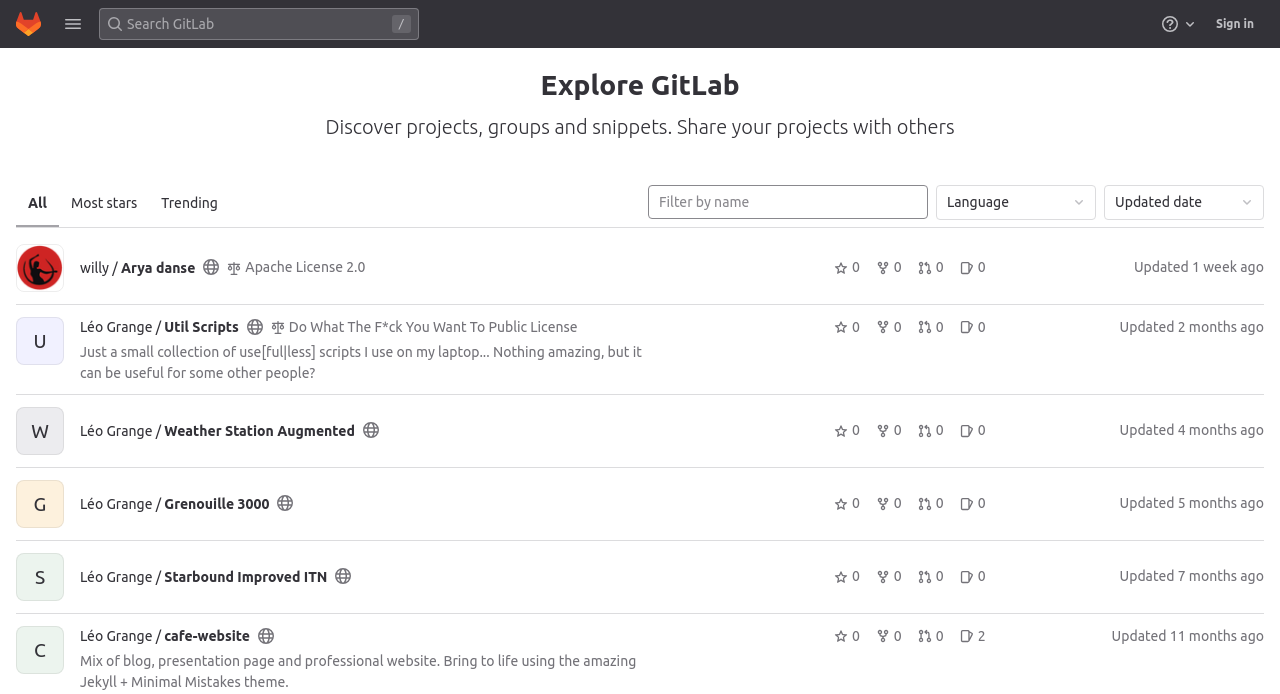Determine the bounding box for the described HTML element: "Trending". Ensure the coordinates are four float numbers between 0 and 1 in the format [left, top, right, bottom].

[0.117, 0.257, 0.18, 0.327]